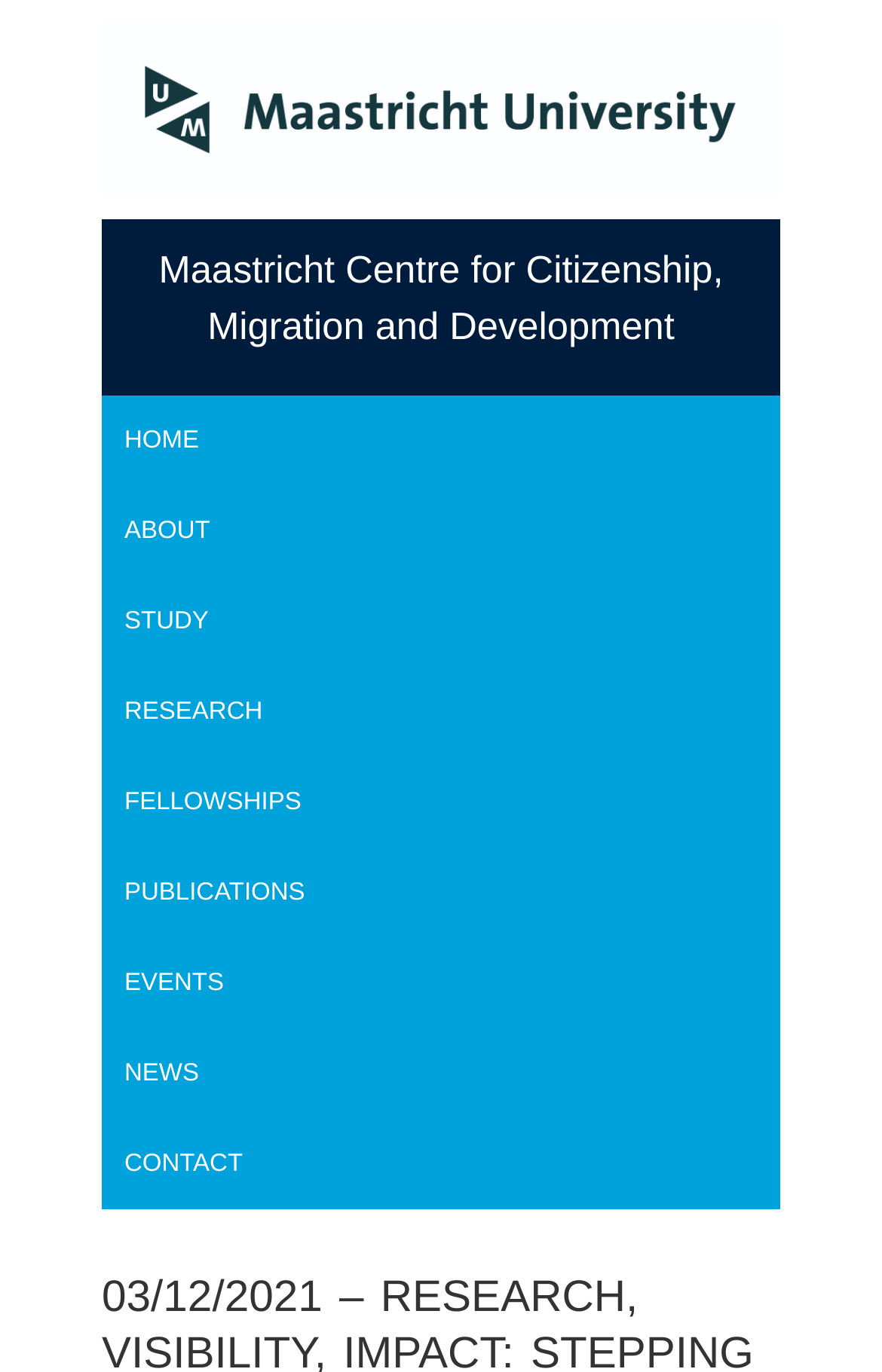Determine the bounding box coordinates of the element that should be clicked to execute the following command: "visit Maastricht University website".

[0.115, 0.065, 0.885, 0.09]